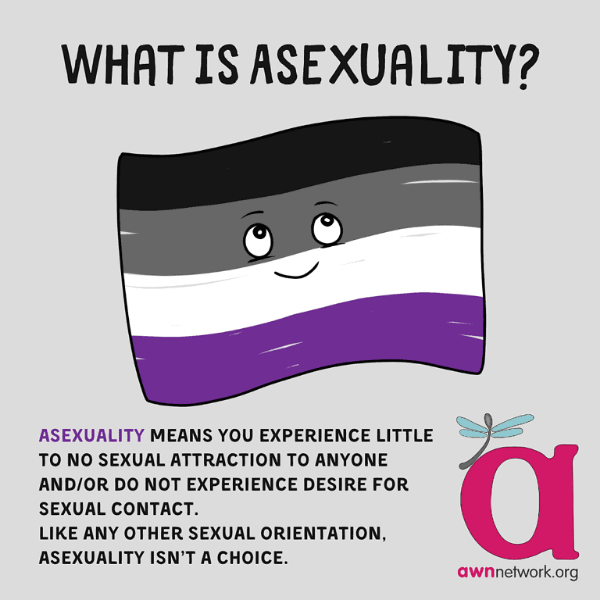Answer the question below using just one word or a short phrase: 
What is the Autistic Women & Nonbinary Network's website?

awnnetwork.org